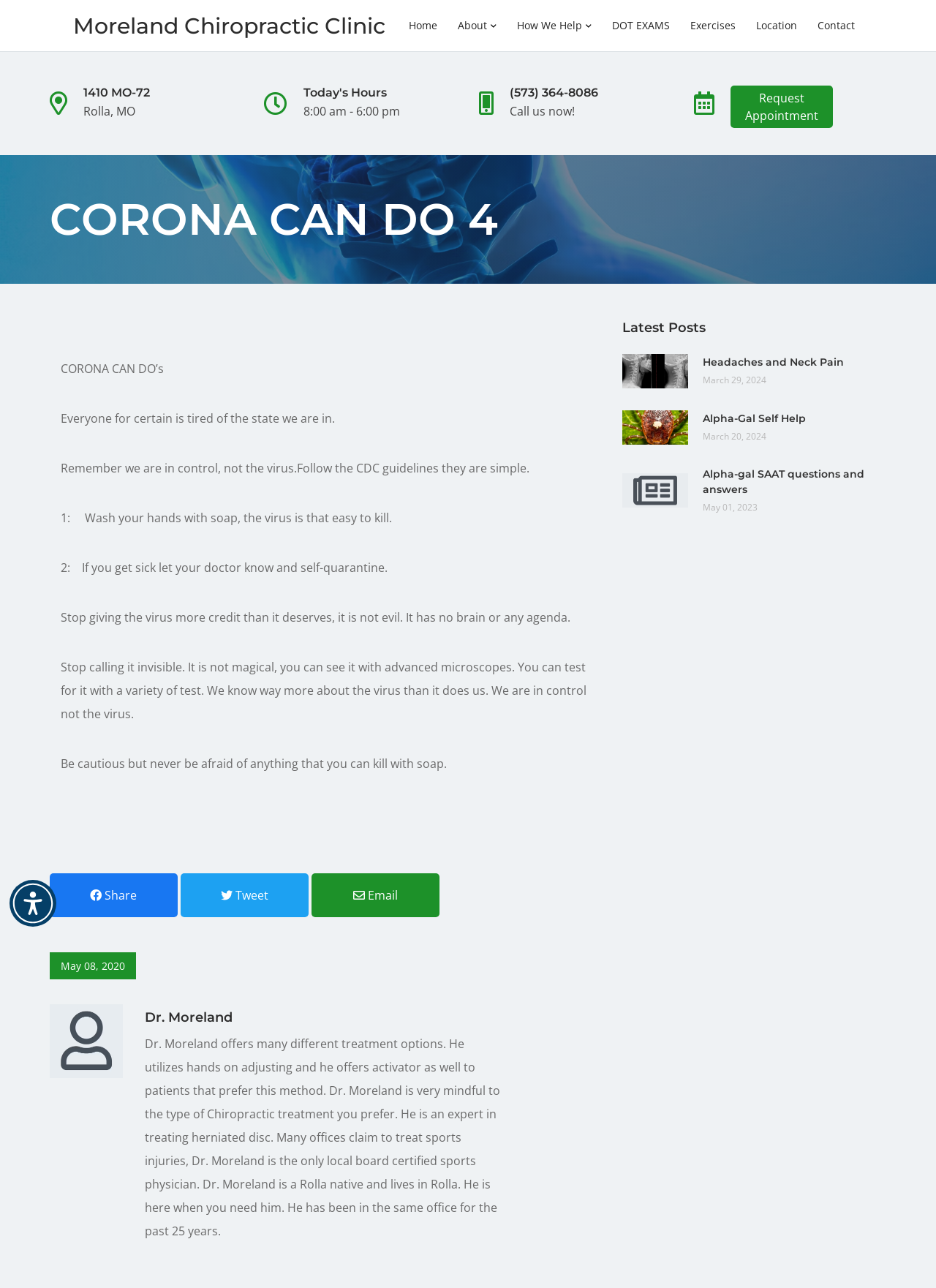Identify the bounding box for the UI element that is described as follows: "aria-label="Alpha-Gal Self Help"".

[0.665, 0.325, 0.735, 0.337]